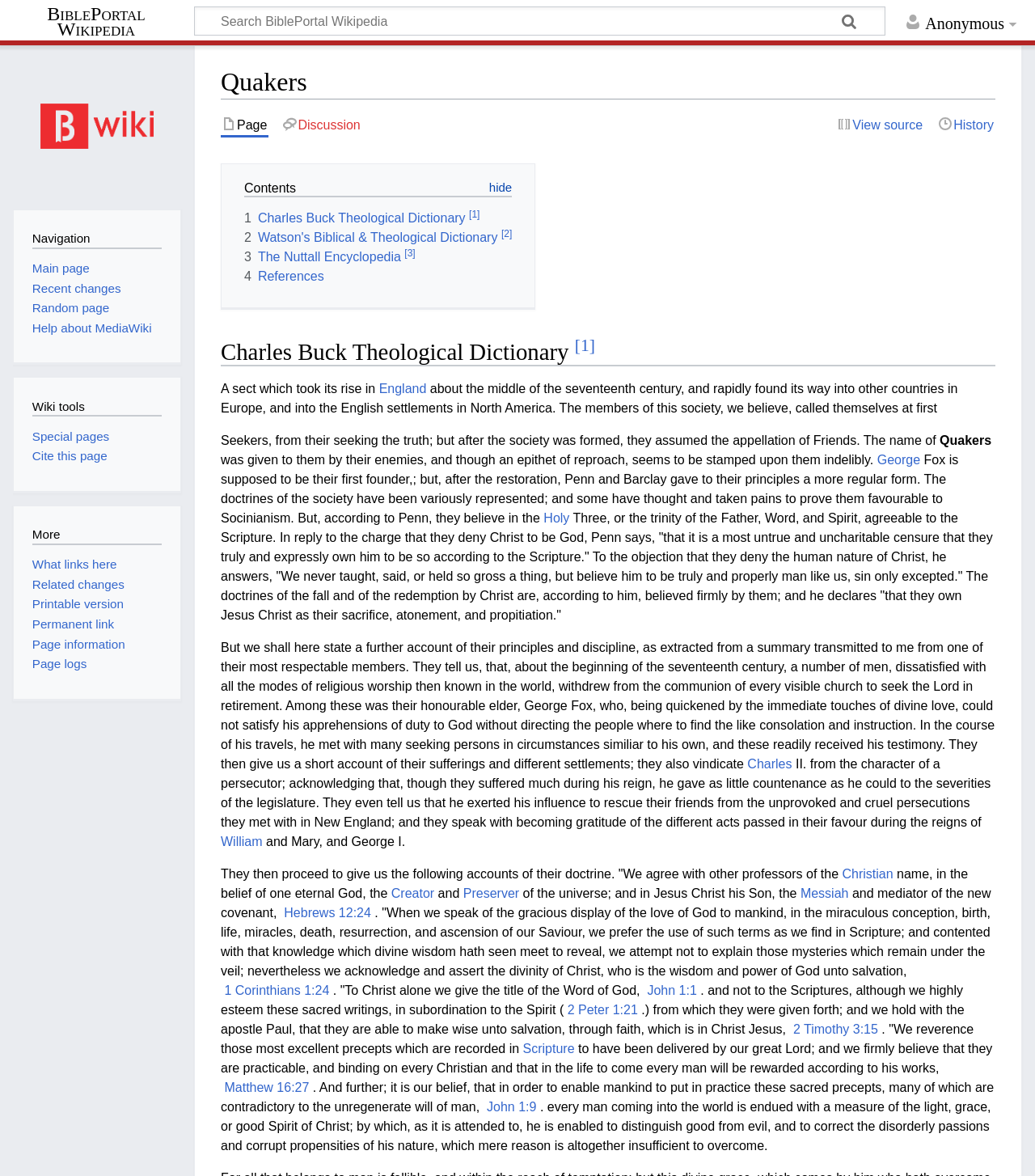Describe the webpage meticulously, covering all significant aspects.

This webpage is about Quakers, a religious sect that originated in England in the 17th century. At the top of the page, there is a heading "Quakers" and a search box with a "Search" and "Go" button next to it. Below the search box, there are several navigation menus, including "Namespaces", "Page actions", and "Contents".

The main content of the page is divided into sections, with headings such as "Charles Buck Theological Dictionary [1]" and "Quakers". The text describes the history and beliefs of Quakers, including their founder George Fox, their doctrine, and their persecution. There are also links to other related pages, such as "England", "George", and "Holy".

The page also has a table of contents on the left side, with links to different sections of the page. At the bottom of the page, there are more navigation menus, including "Navigation", "Wiki tools", and "More", which provide links to other pages and tools.

Overall, the webpage provides a detailed description of Quakers and their beliefs, with many links to related pages and resources.